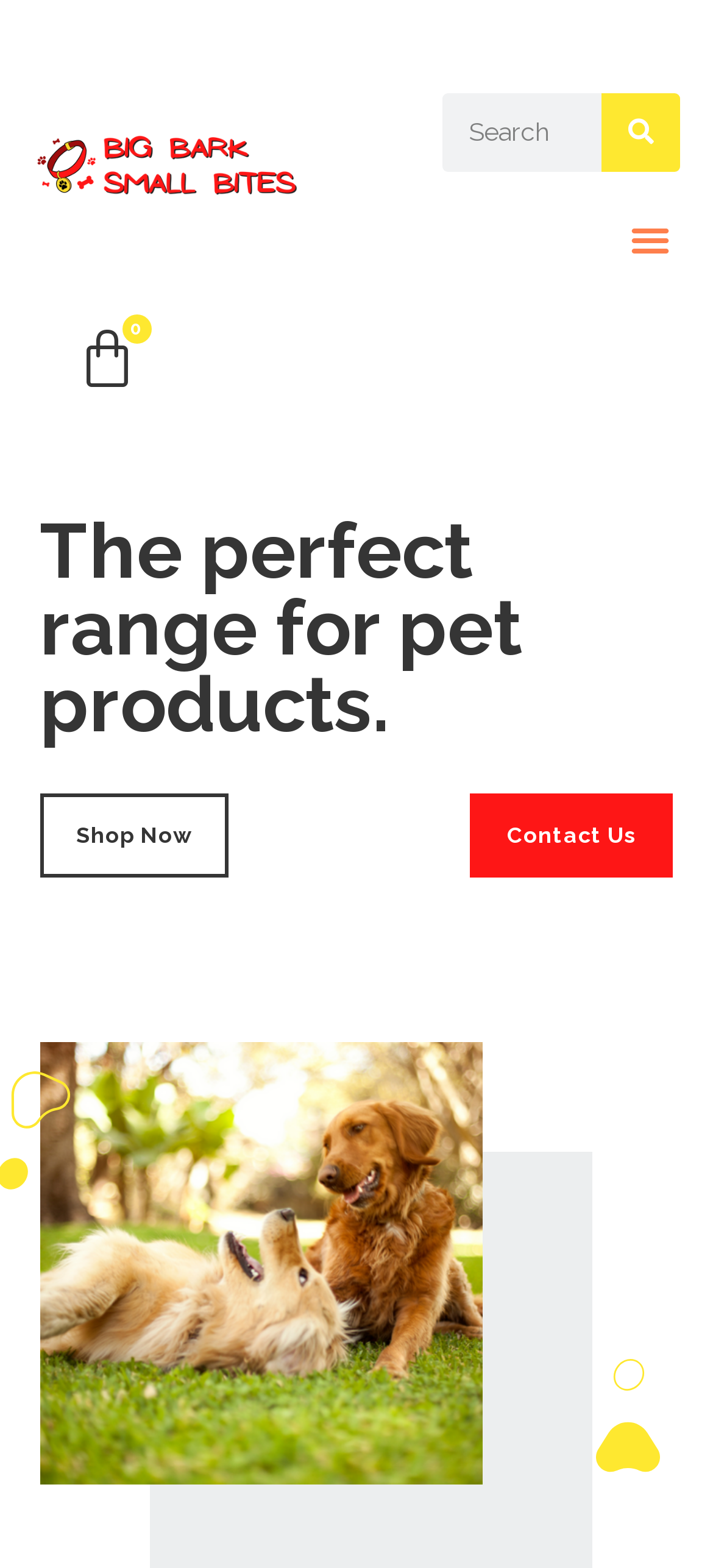Provide the bounding box for the UI element matching this description: "Menu".

[0.87, 0.133, 0.954, 0.171]